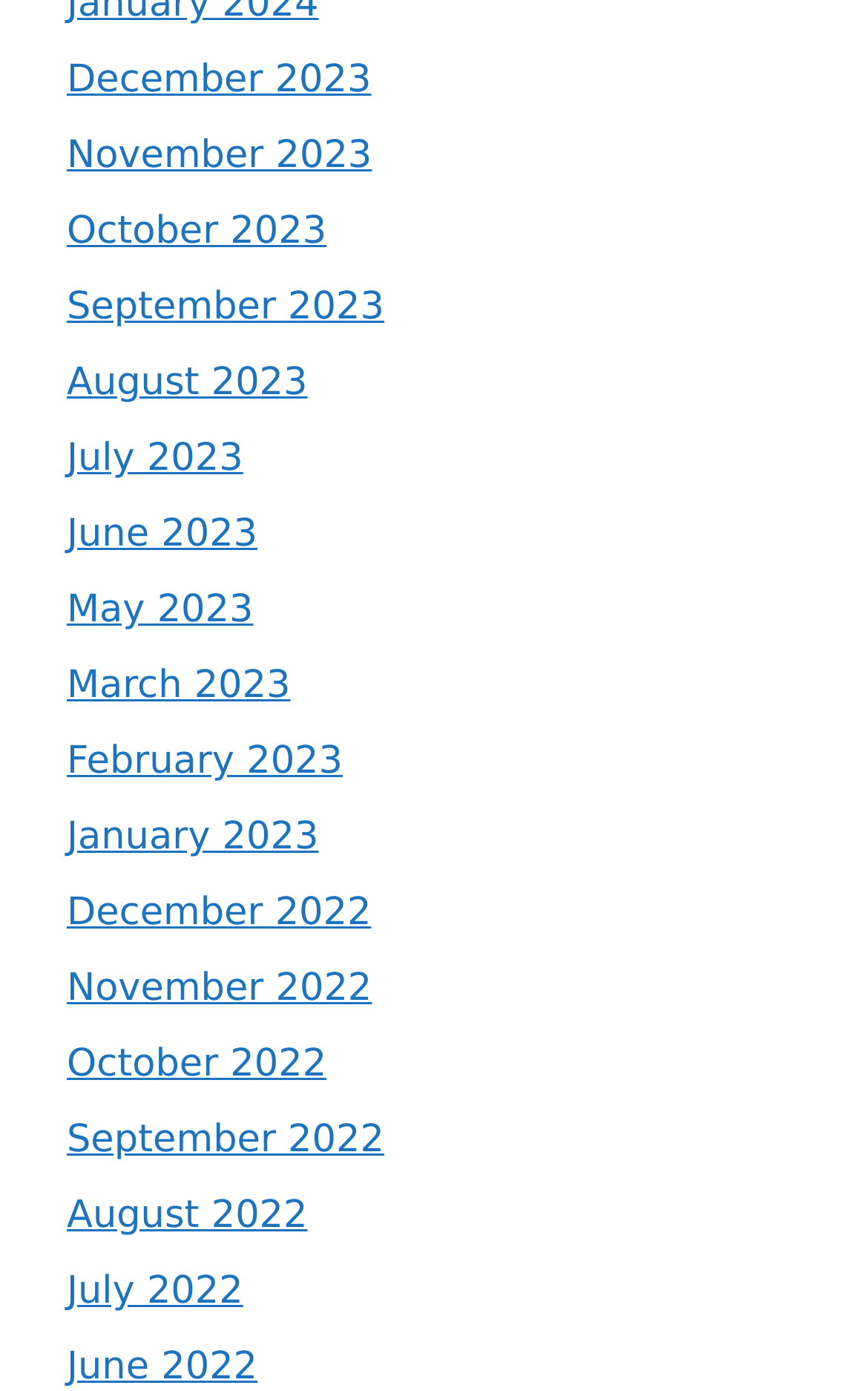Please find the bounding box coordinates of the clickable region needed to complete the following instruction: "View October 2023". The bounding box coordinates must consist of four float numbers between 0 and 1, i.e., [left, top, right, bottom].

[0.077, 0.151, 0.376, 0.183]